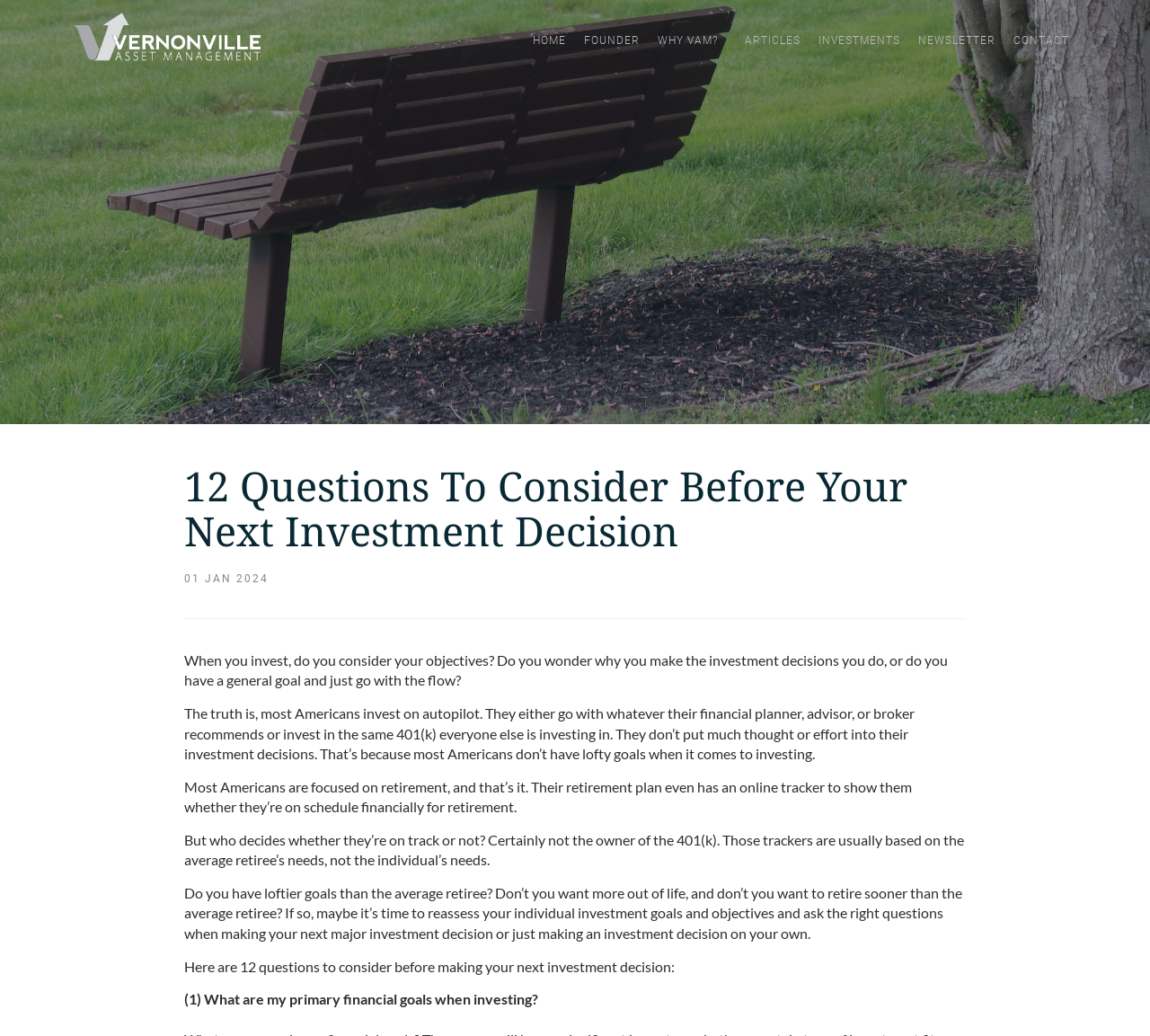What is the purpose of the article?
Please provide a comprehensive answer based on the information in the image.

The purpose of the article is to provide readers with a list of questions to consider before making an investment decision. This is evident from the text, which encourages readers to reassess their individual investment goals and objectives and asks them to consider 12 specific questions before investing.